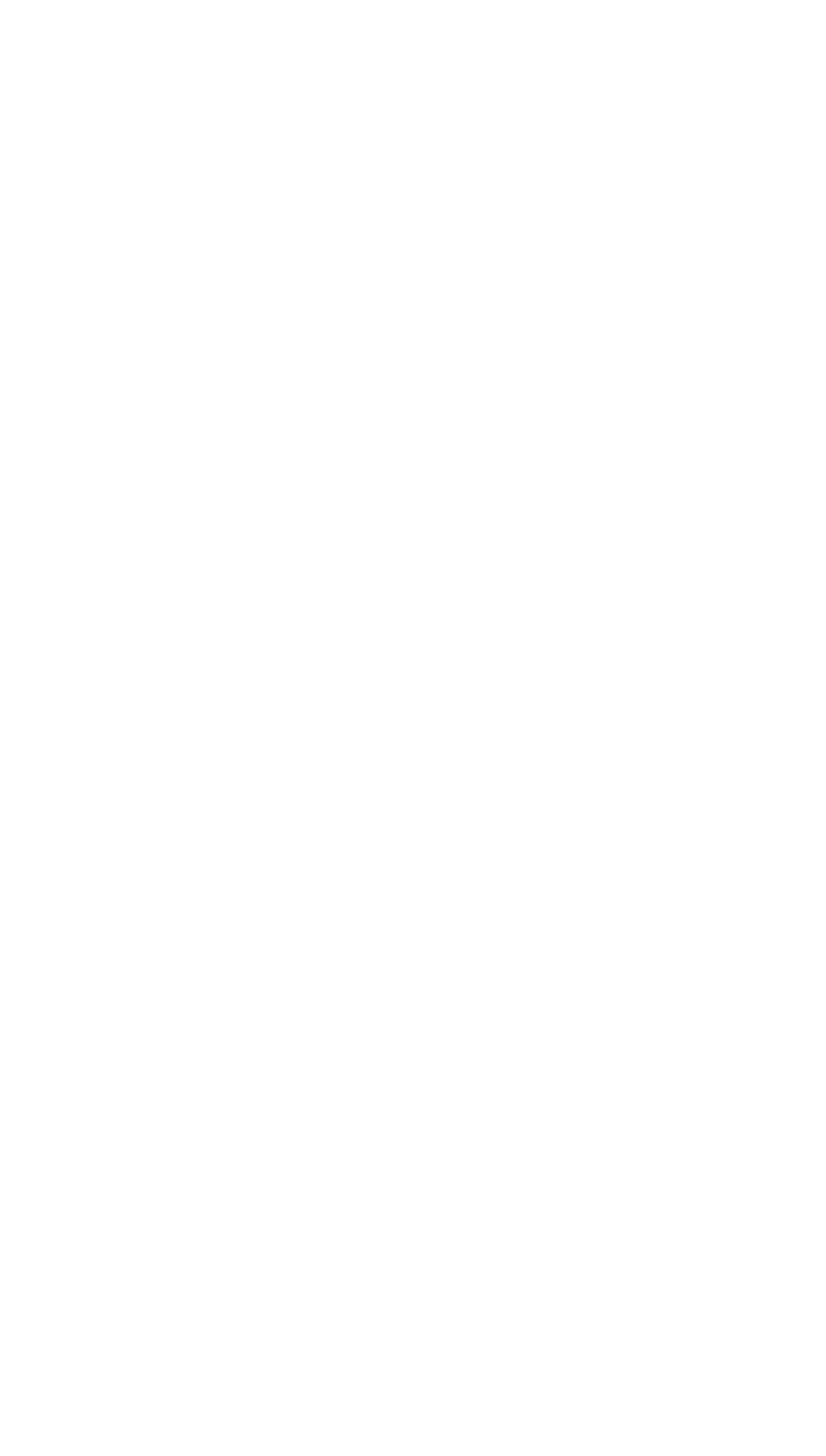What can ORRAS be scanned by?
Provide a detailed answer to the question, using the image to inform your response.

According to the StaticText element, 'ORRAS can be scanned by any app scanner from Android and IOS stores.' This indicates that ORRAS can be scanned by any app scanner from Android and IOS stores.